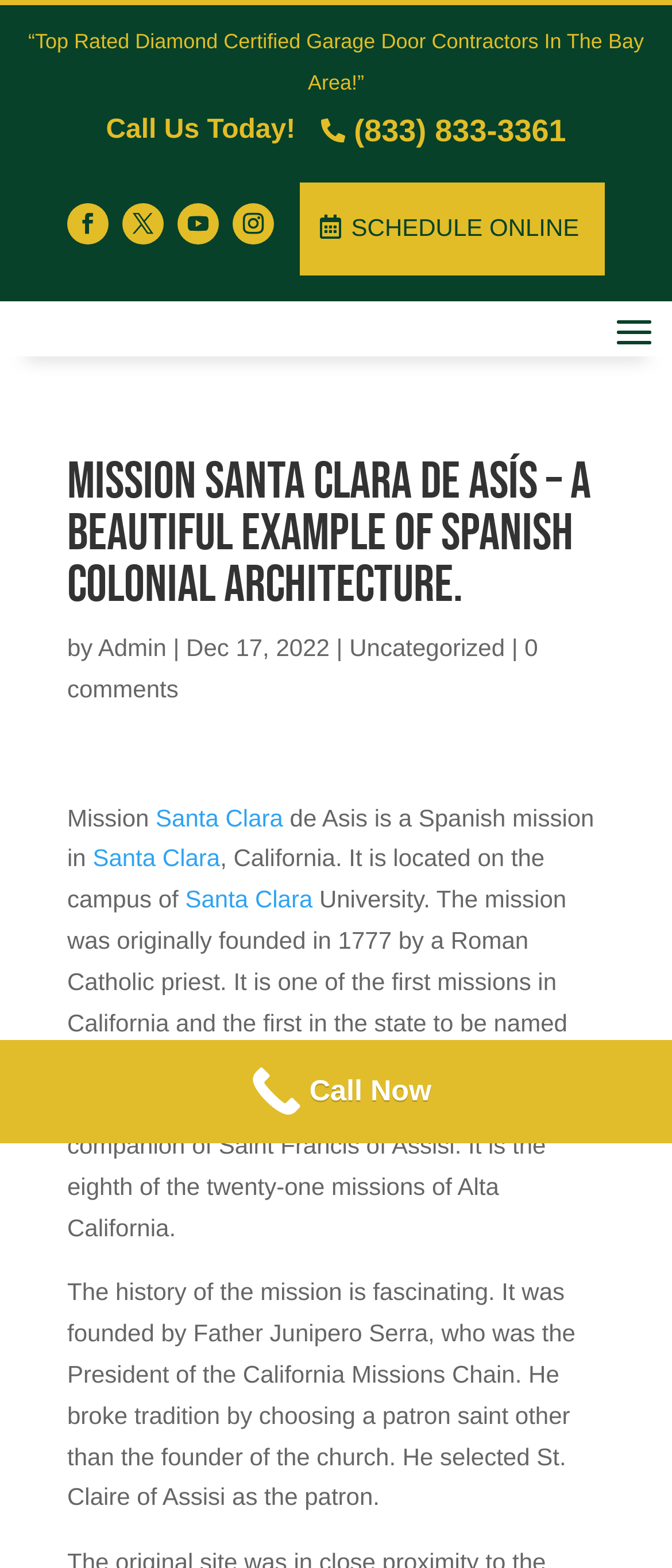What is the phone number to call?
Please give a detailed and elaborate answer to the question based on the image.

I found the phone number by looking at the link element with the text ' (833) 833-3361' which is located at the top of the page.